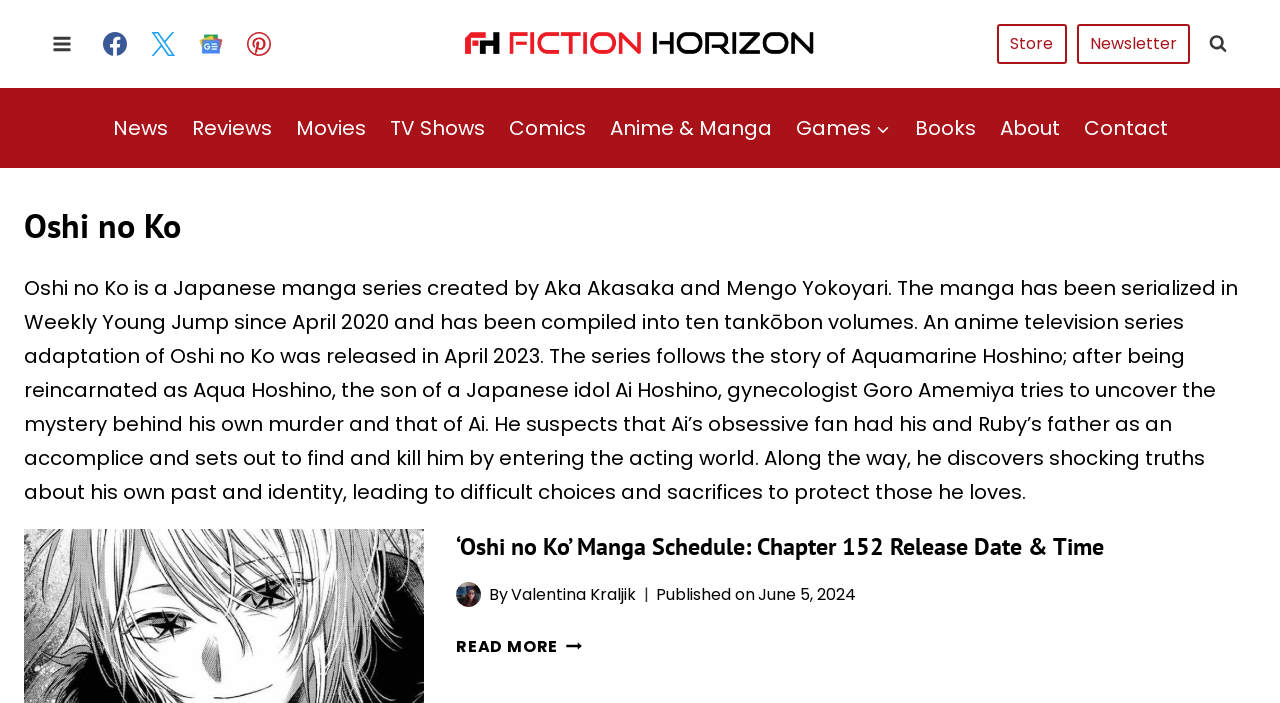Determine and generate the text content of the webpage's headline.

Oshi no Ko